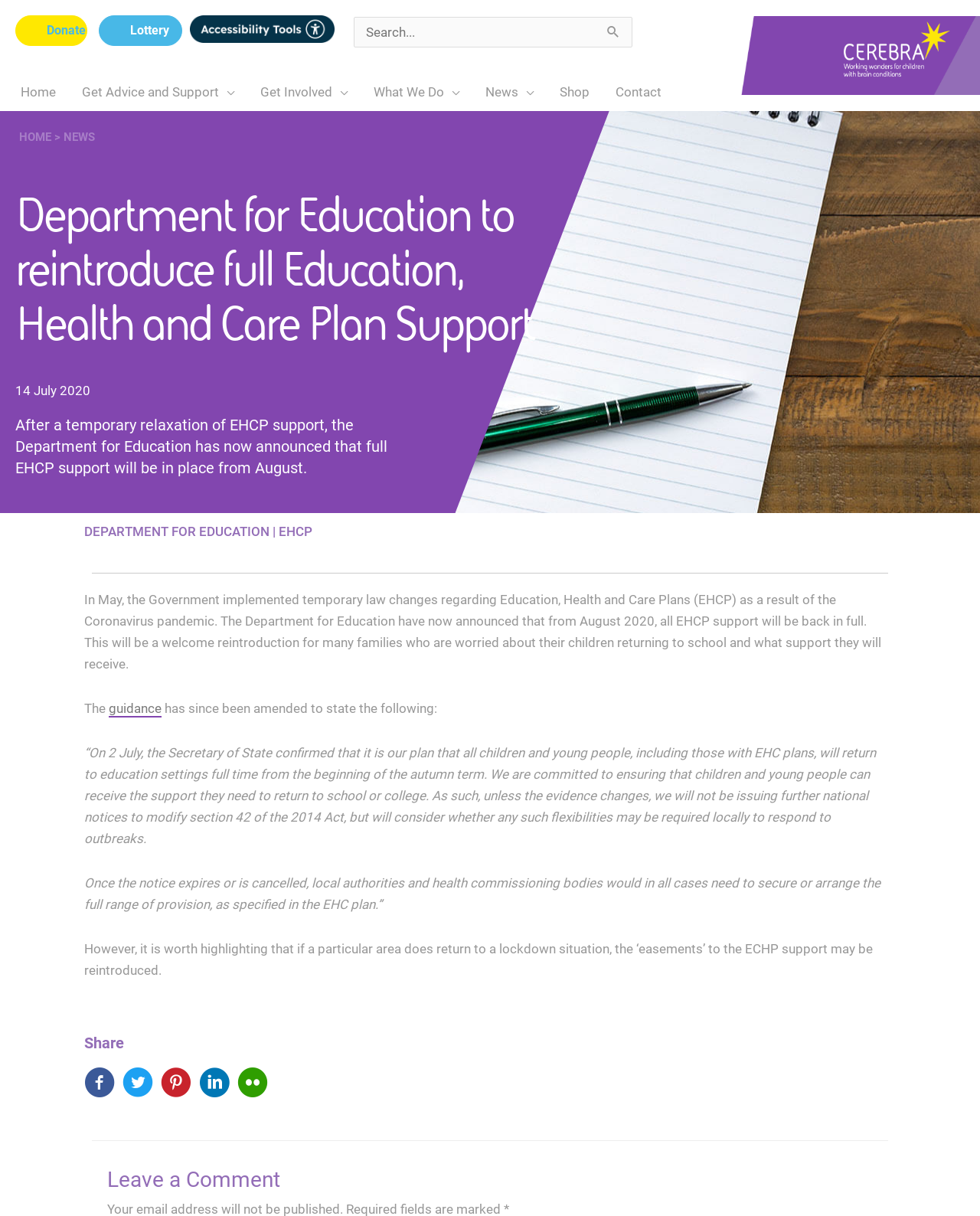Could you provide the bounding box coordinates for the portion of the screen to click to complete this instruction: "Share this article"?

[0.086, 0.85, 0.914, 0.866]